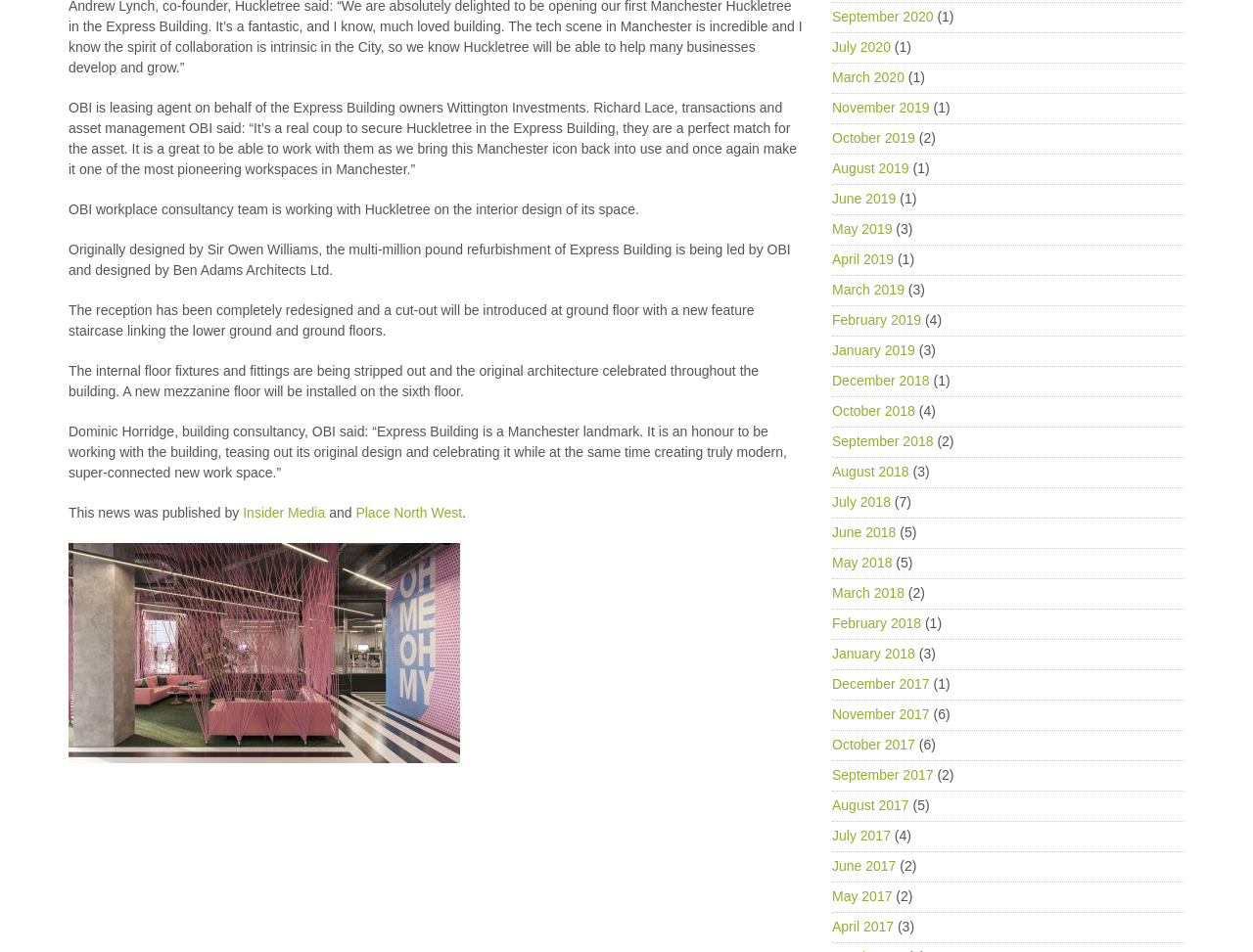From the webpage screenshot, predict the bounding box coordinates (top-left x, top-left y, bottom-right x, bottom-right y) for the UI element described here: Place North West

[0.284, 0.53, 0.369, 0.547]